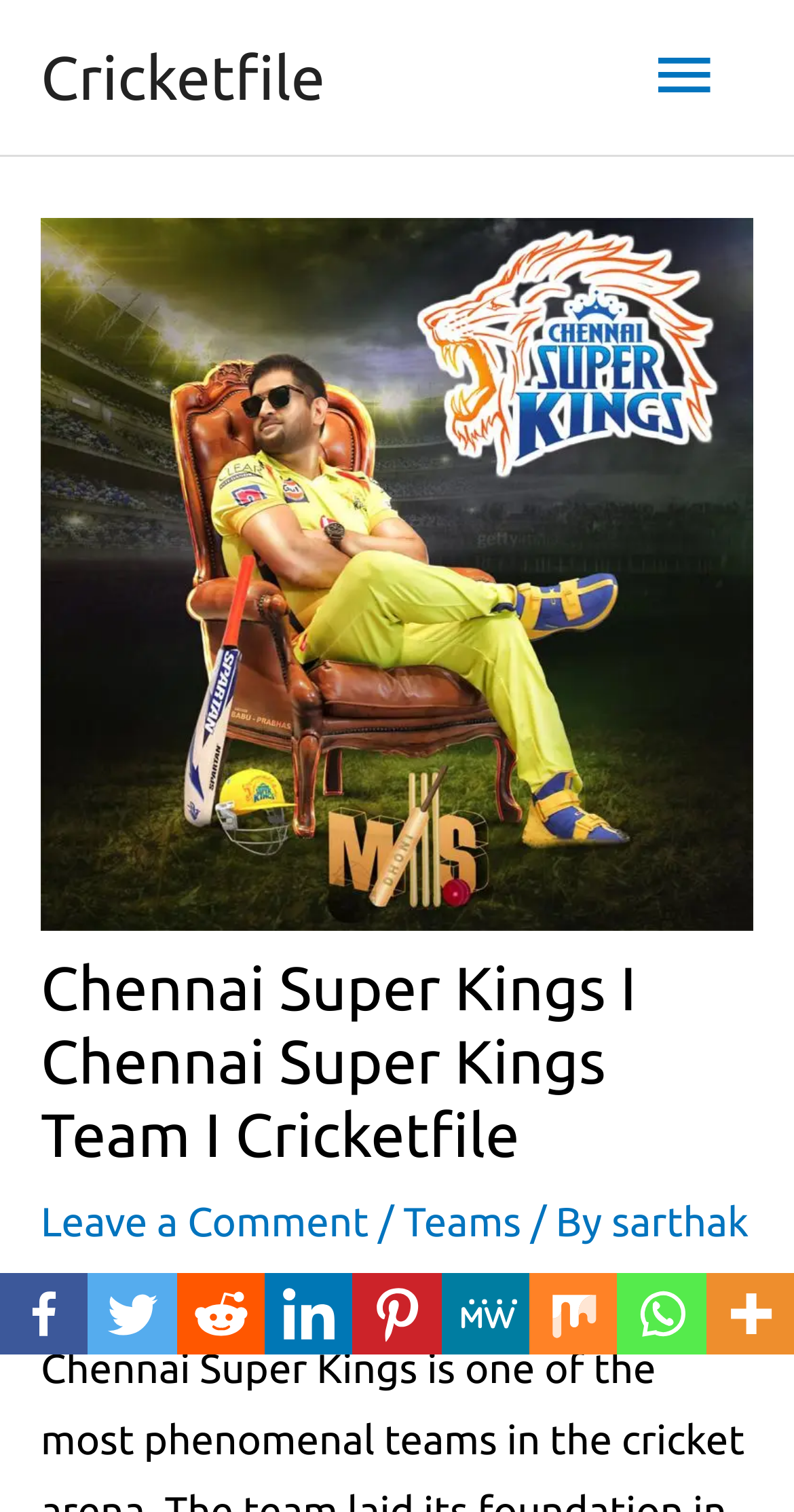Please specify the bounding box coordinates of the clickable section necessary to execute the following command: "Visit the Facebook page".

[0.0, 0.842, 0.111, 0.896]